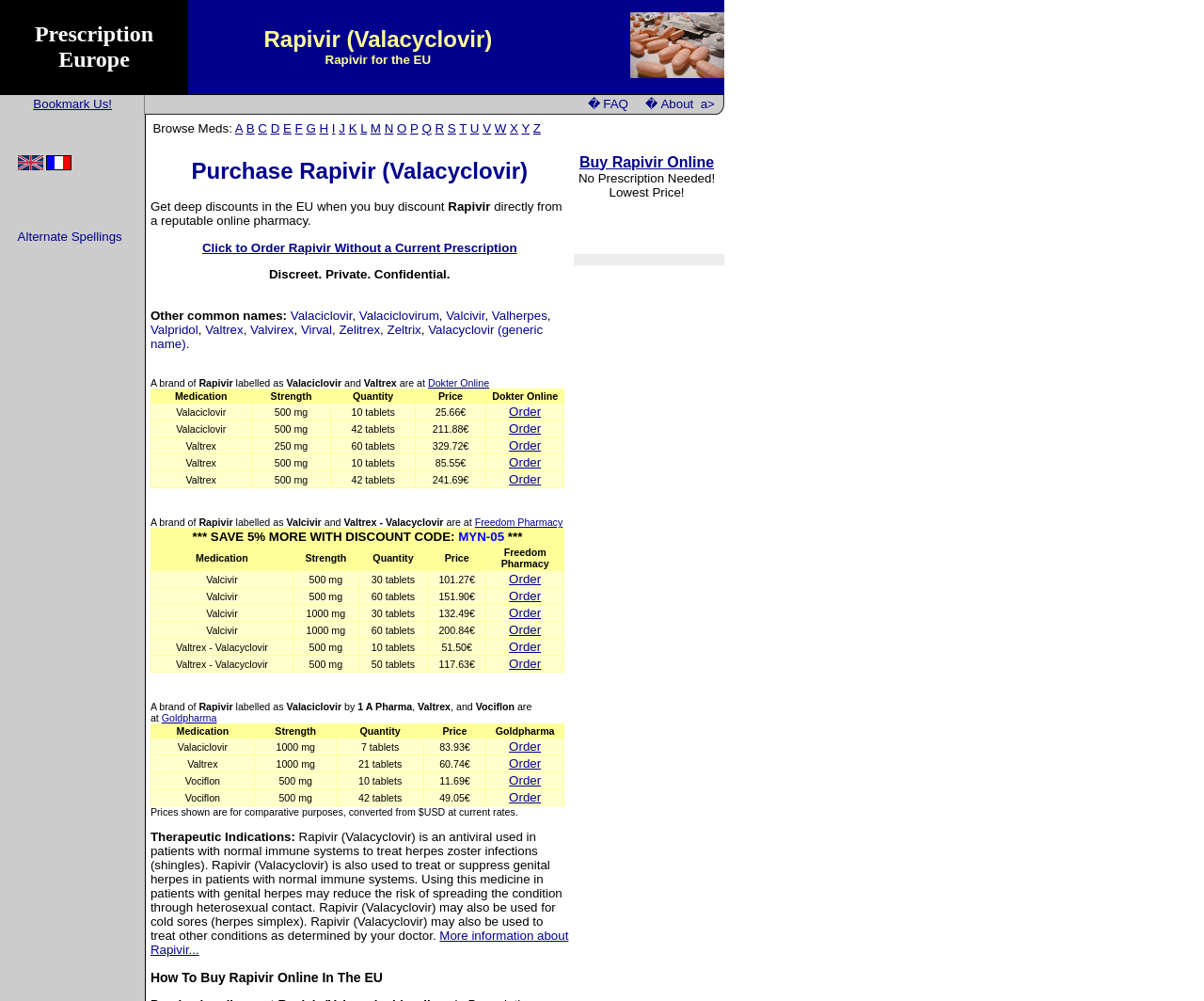Specify the bounding box coordinates of the element's area that should be clicked to execute the given instruction: "Order Valaciclovir 500 mg". The coordinates should be four float numbers between 0 and 1, i.e., [left, top, right, bottom].

[0.423, 0.421, 0.449, 0.435]